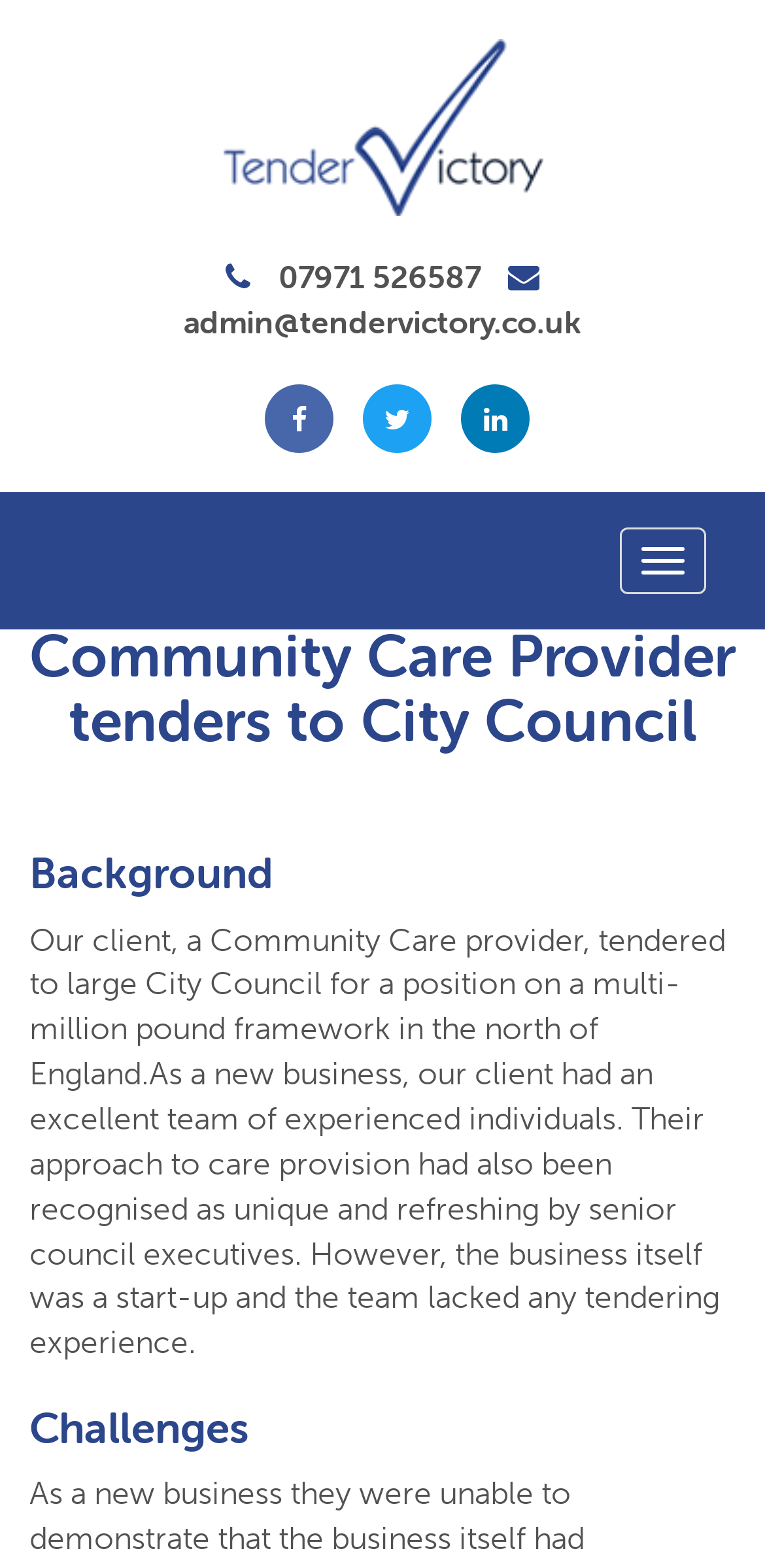Give a detailed account of the webpage.

The webpage is a case study about a community care provider that tendered to a city council. At the top left corner, there is a logo of Tender Victory, accompanied by a phone number and an email address. Below the logo, there are three social media icons. To the right of these elements, there is a toggle navigation button.

Above the main content, there is a banner image that spans the entire width of the page. Below the banner, there is a navigation section with breadcrumbs, showing the path "Home > Case Studies > Community Care Provider tenders to City Council".

The main content is divided into sections, with headings "Community Care Provider tenders to City Council", "Background", and "Challenges". The "Background" section contains a paragraph of text that describes the client's situation, including their lack of tendering experience. The text is positioned in the middle of the page, spanning about two-thirds of the width.

Overall, the webpage has a simple and clean layout, with a focus on presenting the case study in a clear and concise manner.